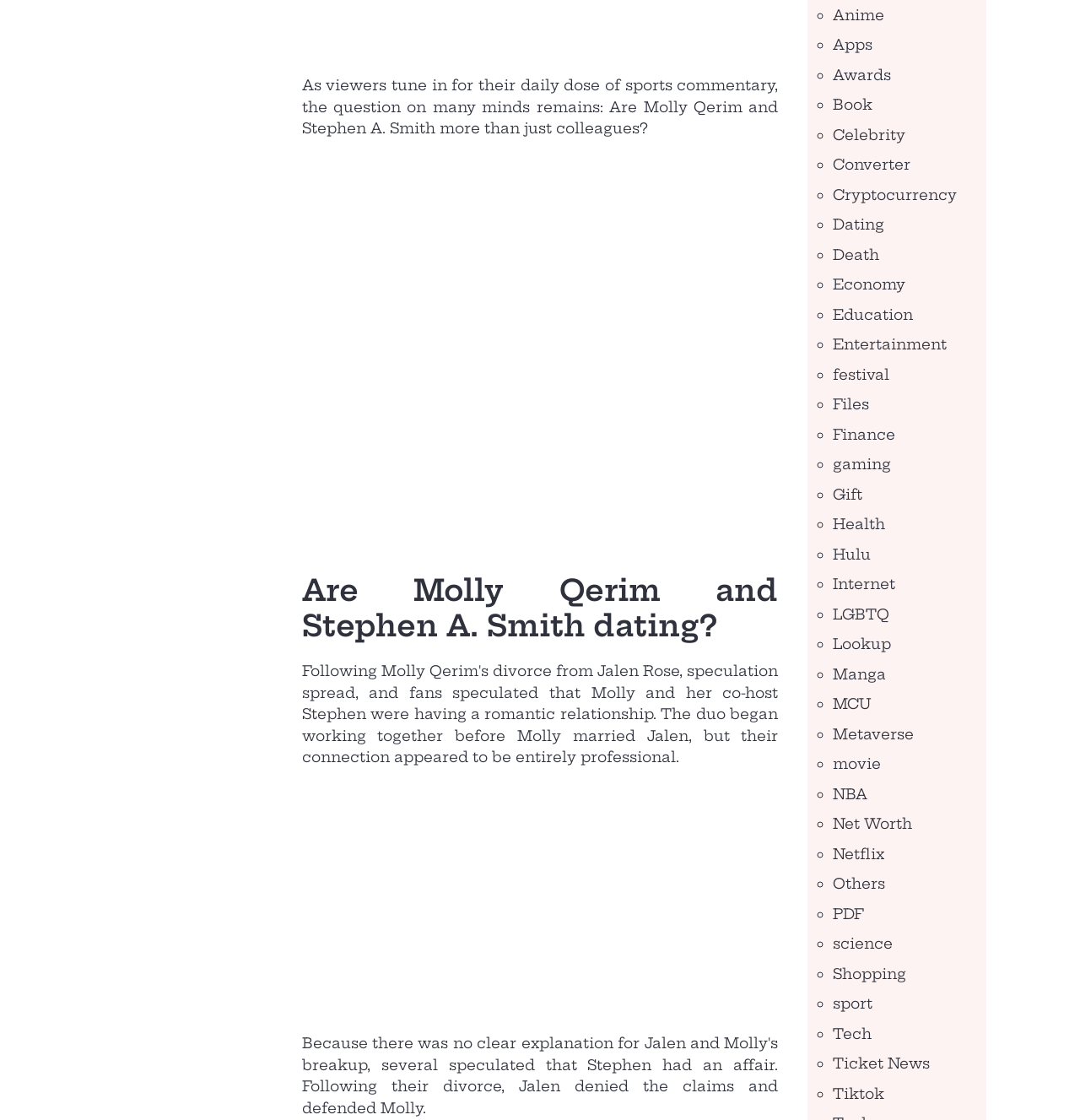Show the bounding box coordinates of the element that should be clicked to complete the task: "Click on Anime".

[0.771, 0.005, 0.819, 0.021]